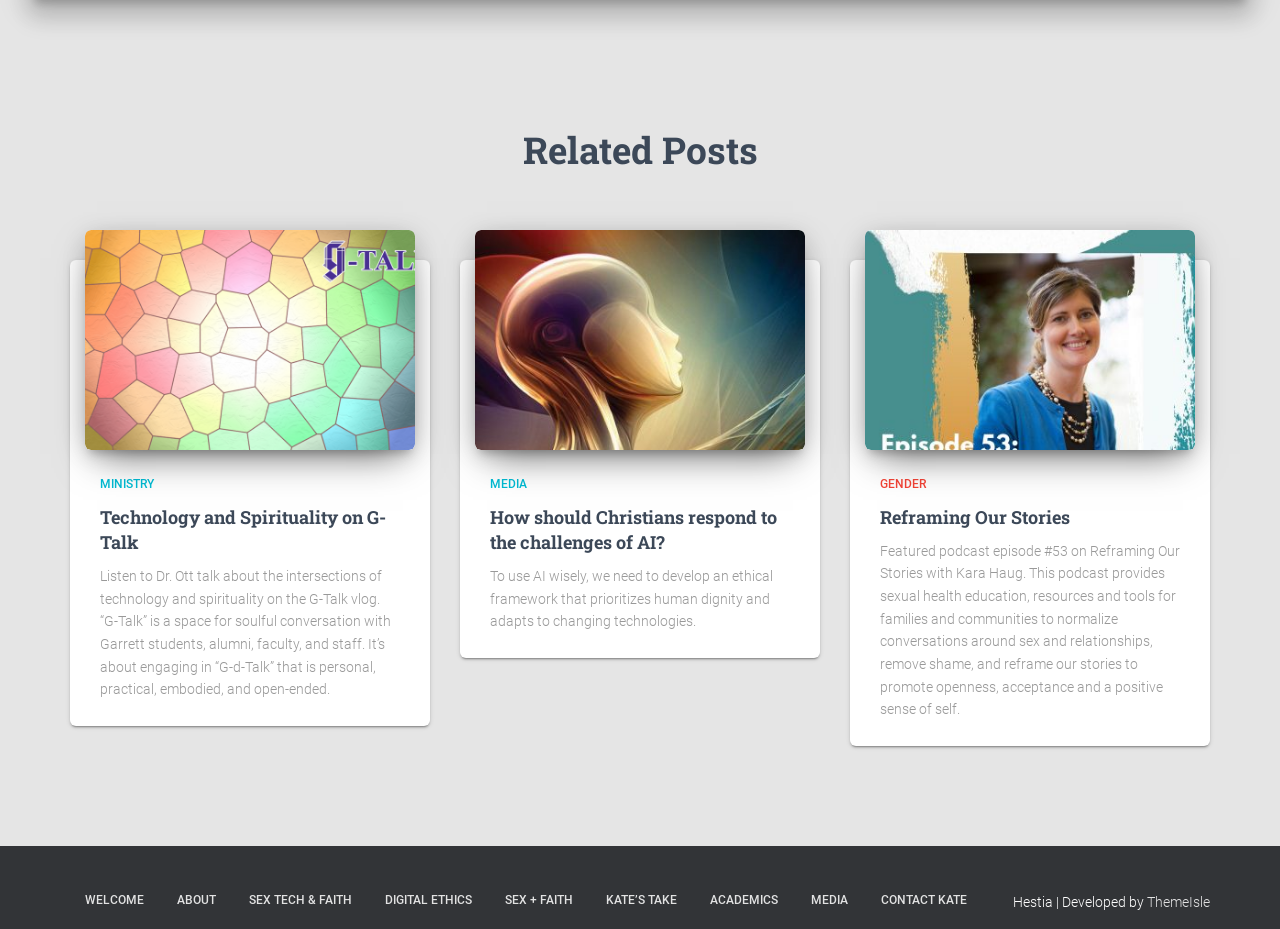What is the topic of the podcast episode mentioned on the webpage?
Using the visual information, respond with a single word or phrase.

Reframing Our Stories